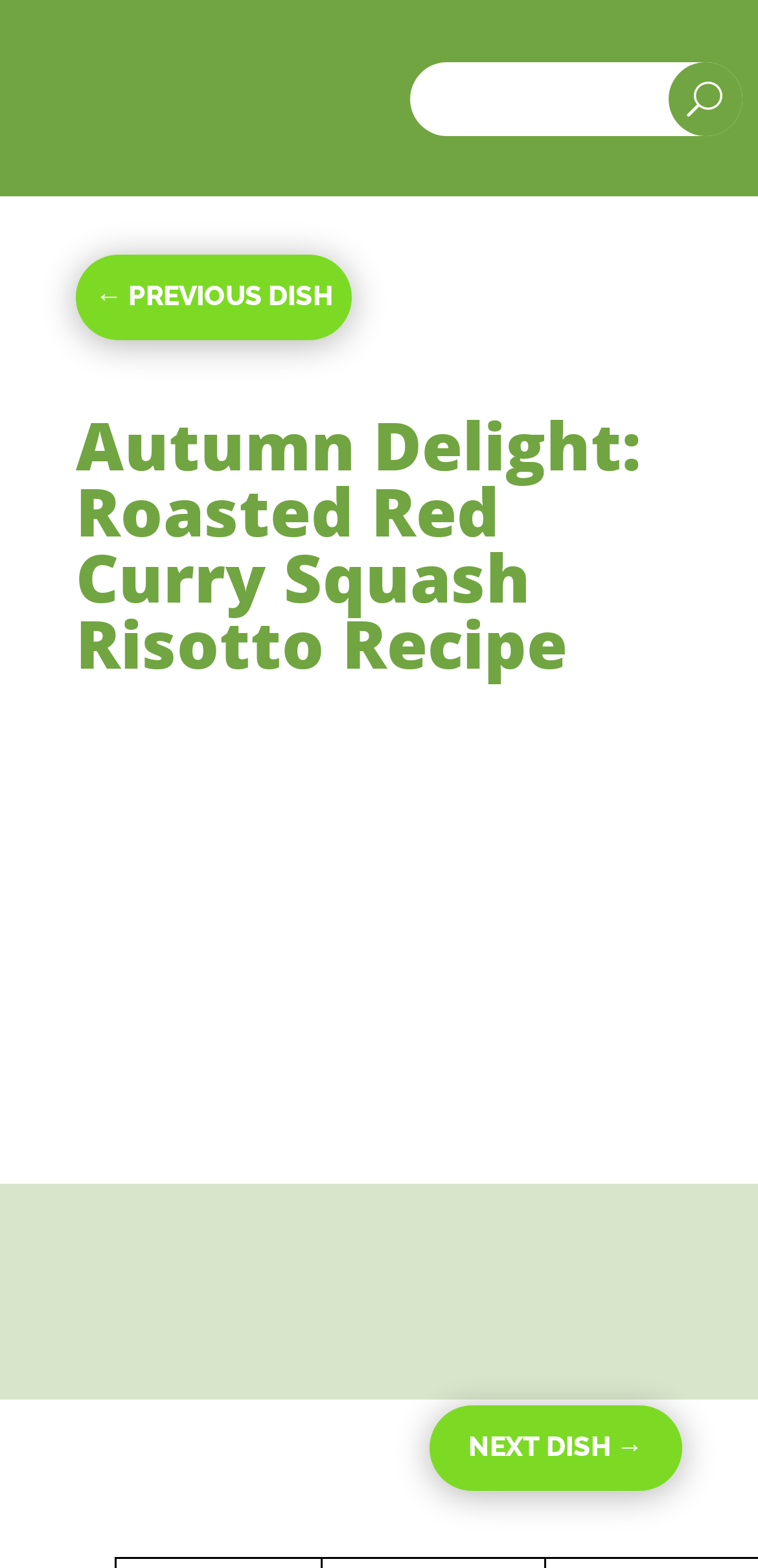Given the element description "parent_node: U name="s"", identify the bounding box of the corresponding UI element.

[0.541, 0.042, 0.882, 0.084]